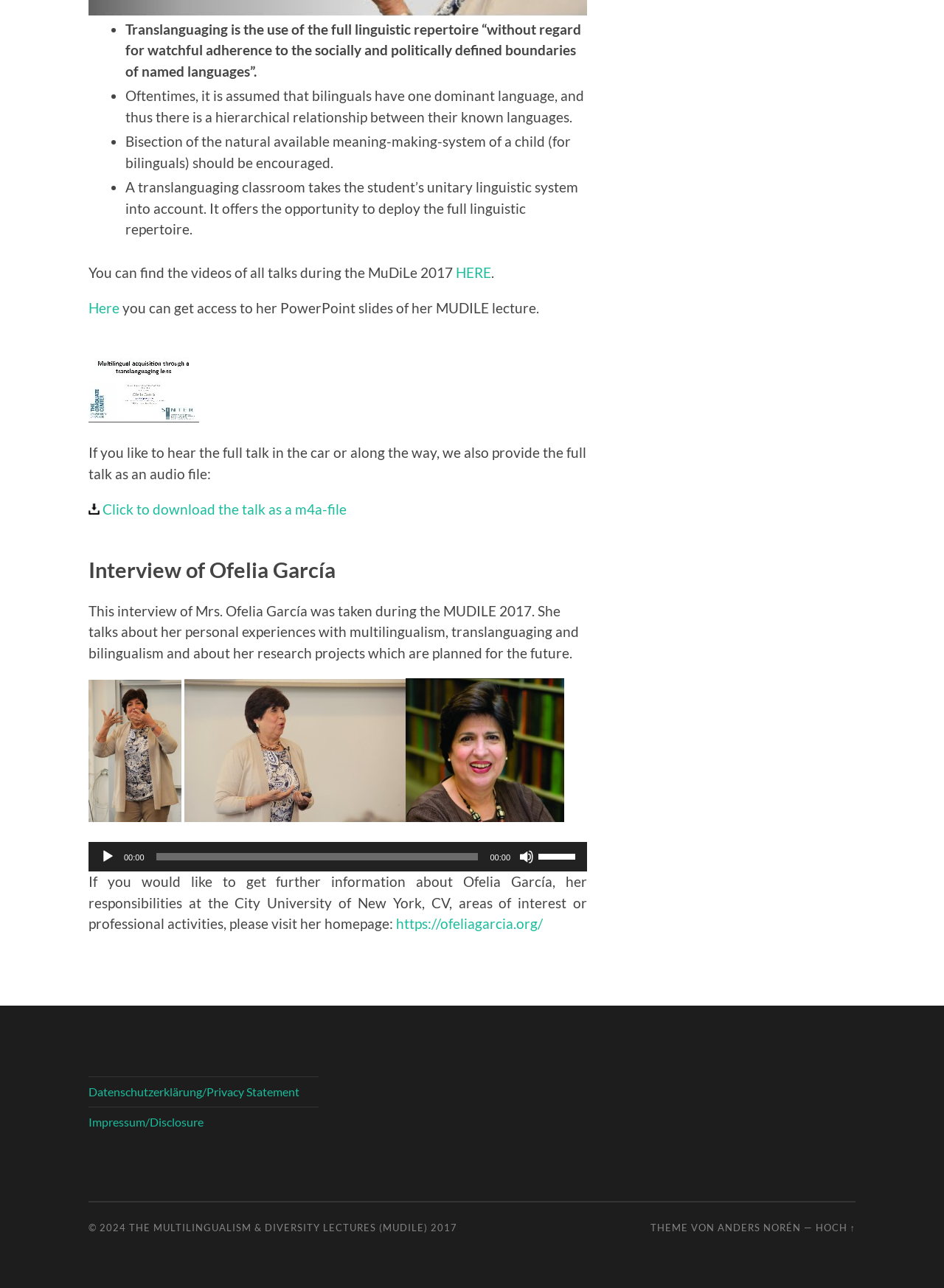Please locate the UI element described by "00:00" and provide its bounding box coordinates.

[0.165, 0.662, 0.507, 0.668]